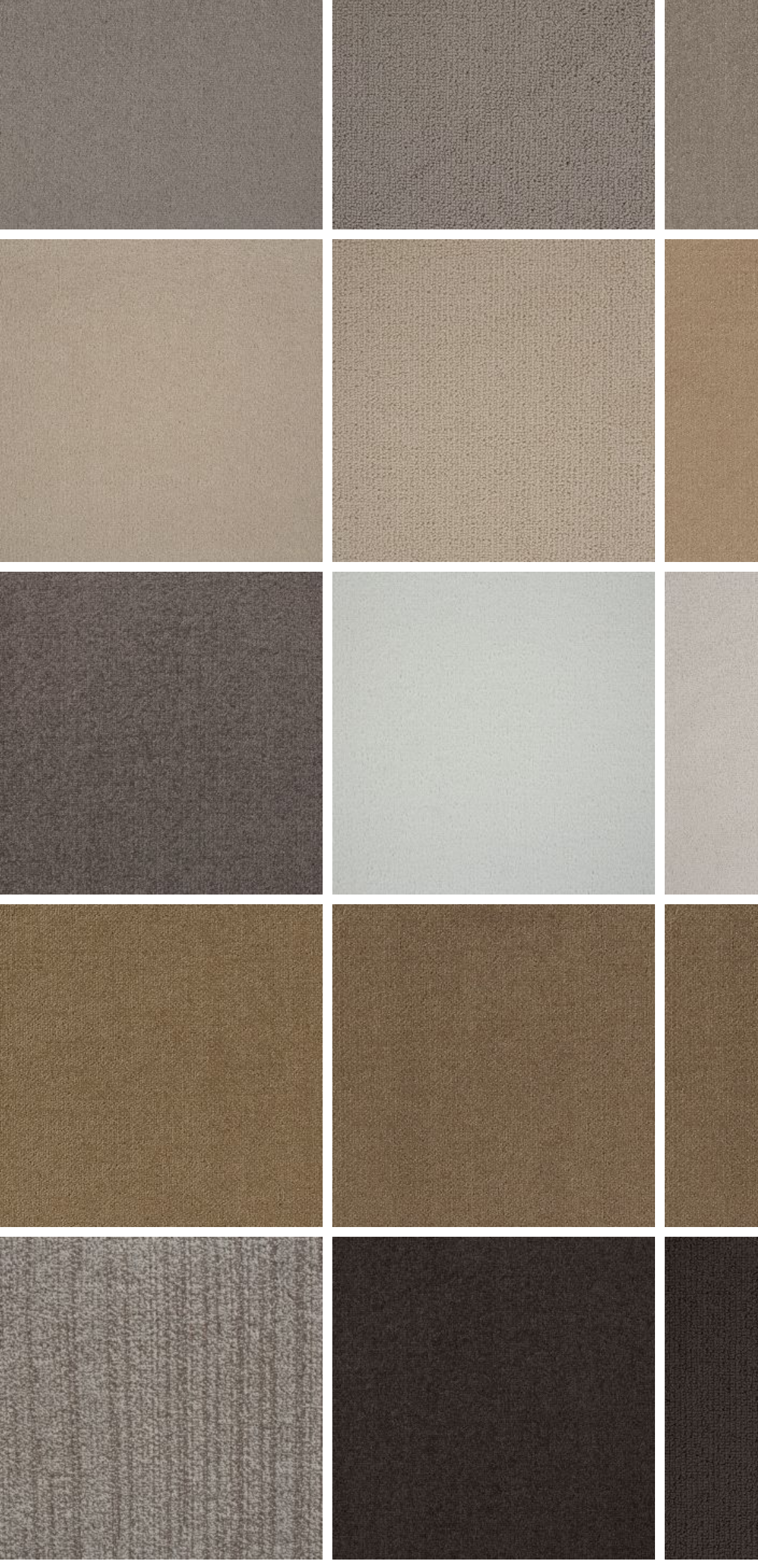Give a one-word or short phrase answer to this question: 
What is the position of the product 'SOLDY CLASSIC ELEGANT 1000-1049'?

Middle